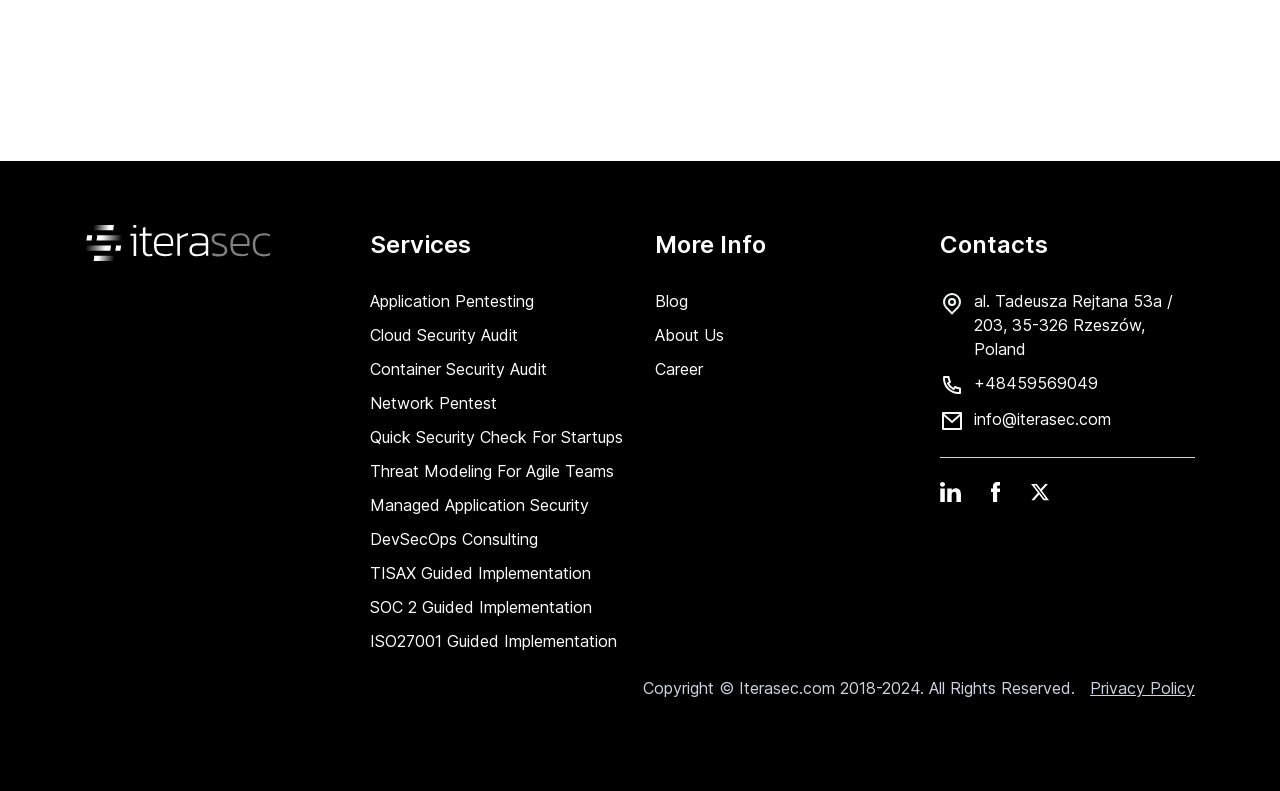What is the company name?
Answer the question with a single word or phrase, referring to the image.

Iterasec